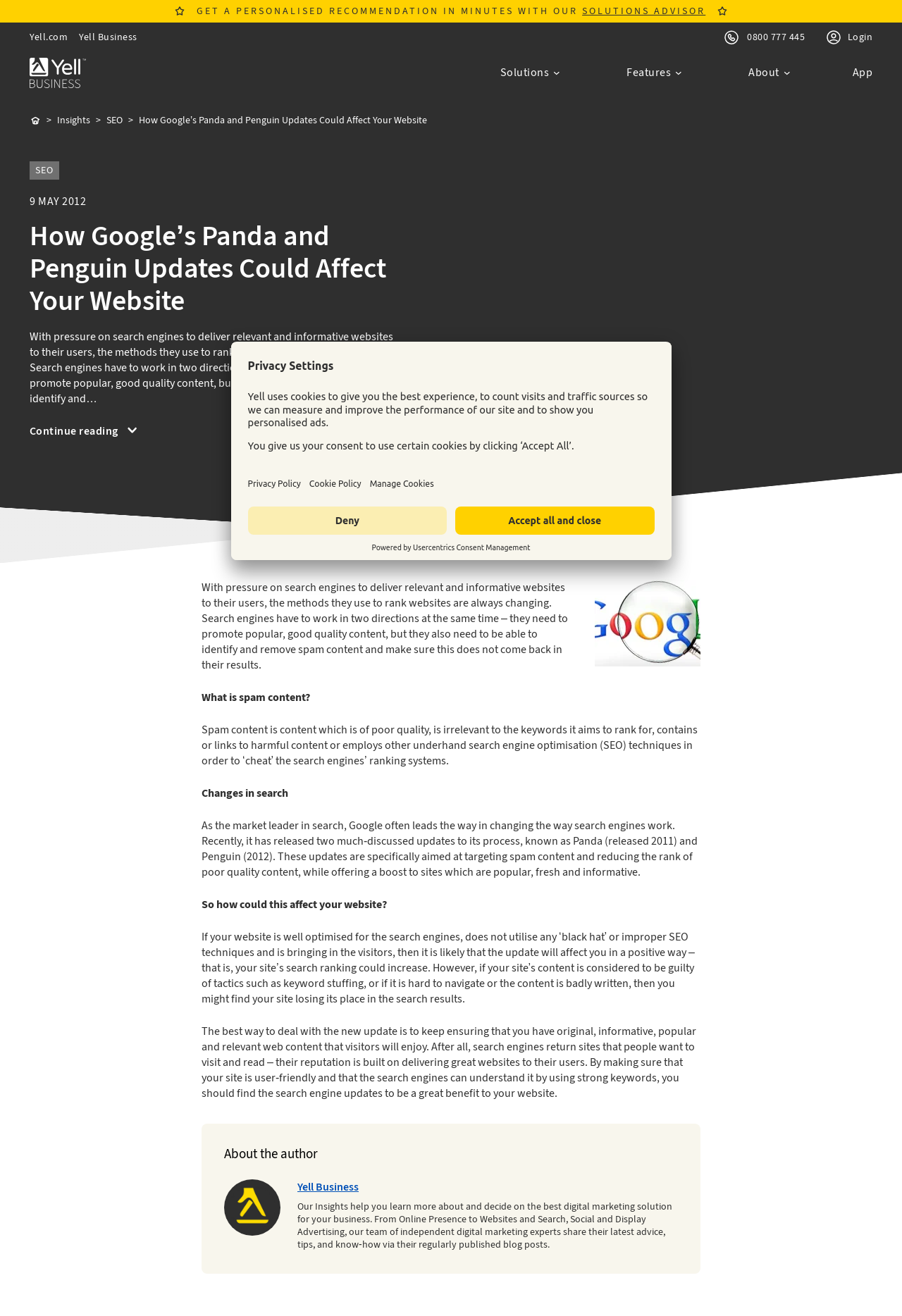Locate the UI element that matches the description Usercentrics Consent Management in the webpage screenshot. Return the bounding box coordinates in the format (top-left x, top-left y, bottom-right x, bottom-right y), with values ranging from 0 to 1.

[0.458, 0.413, 0.588, 0.419]